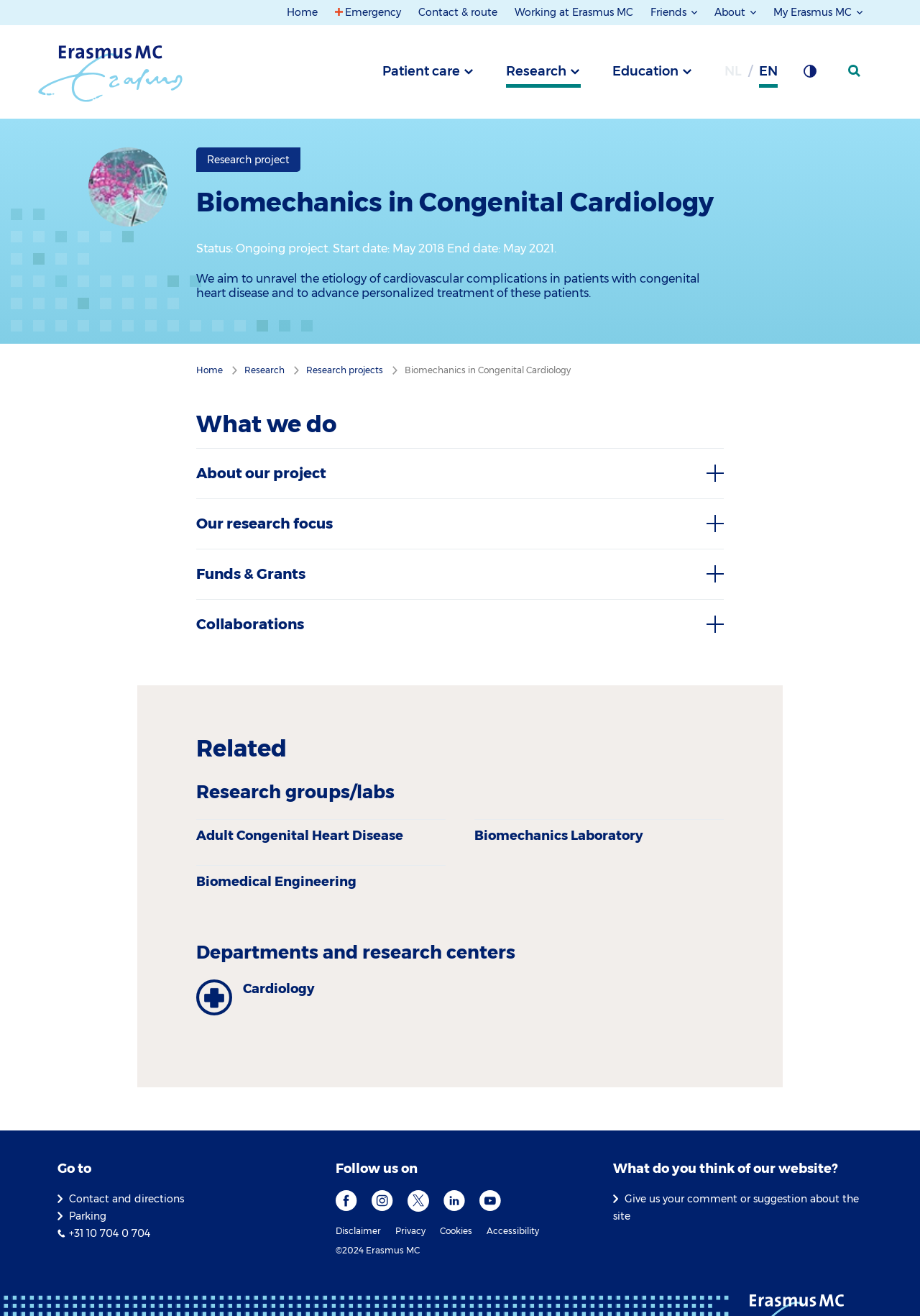Determine the bounding box coordinates of the element's region needed to click to follow the instruction: "Click the 'About our project' link". Provide these coordinates as four float numbers between 0 and 1, formatted as [left, top, right, bottom].

[0.214, 0.34, 0.786, 0.379]